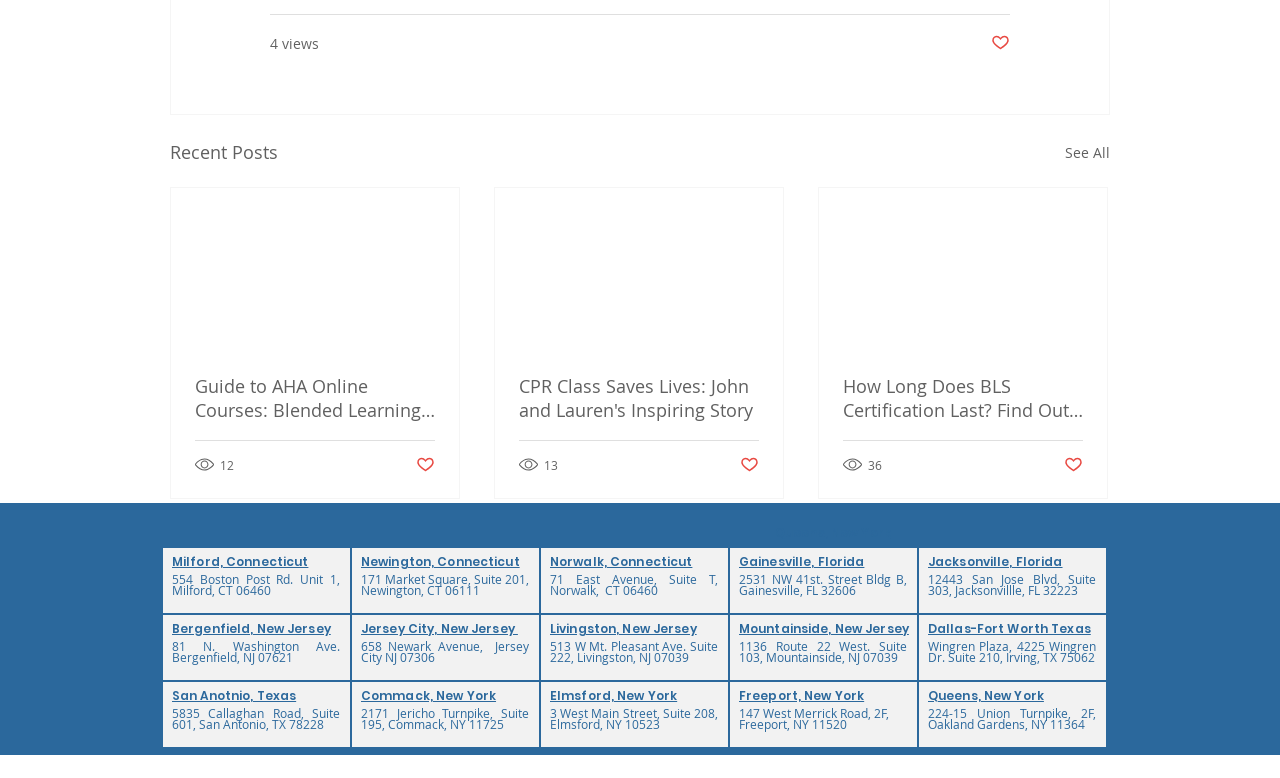Give a concise answer using one word or a phrase to the following question:
How many views does the second article have?

13 views